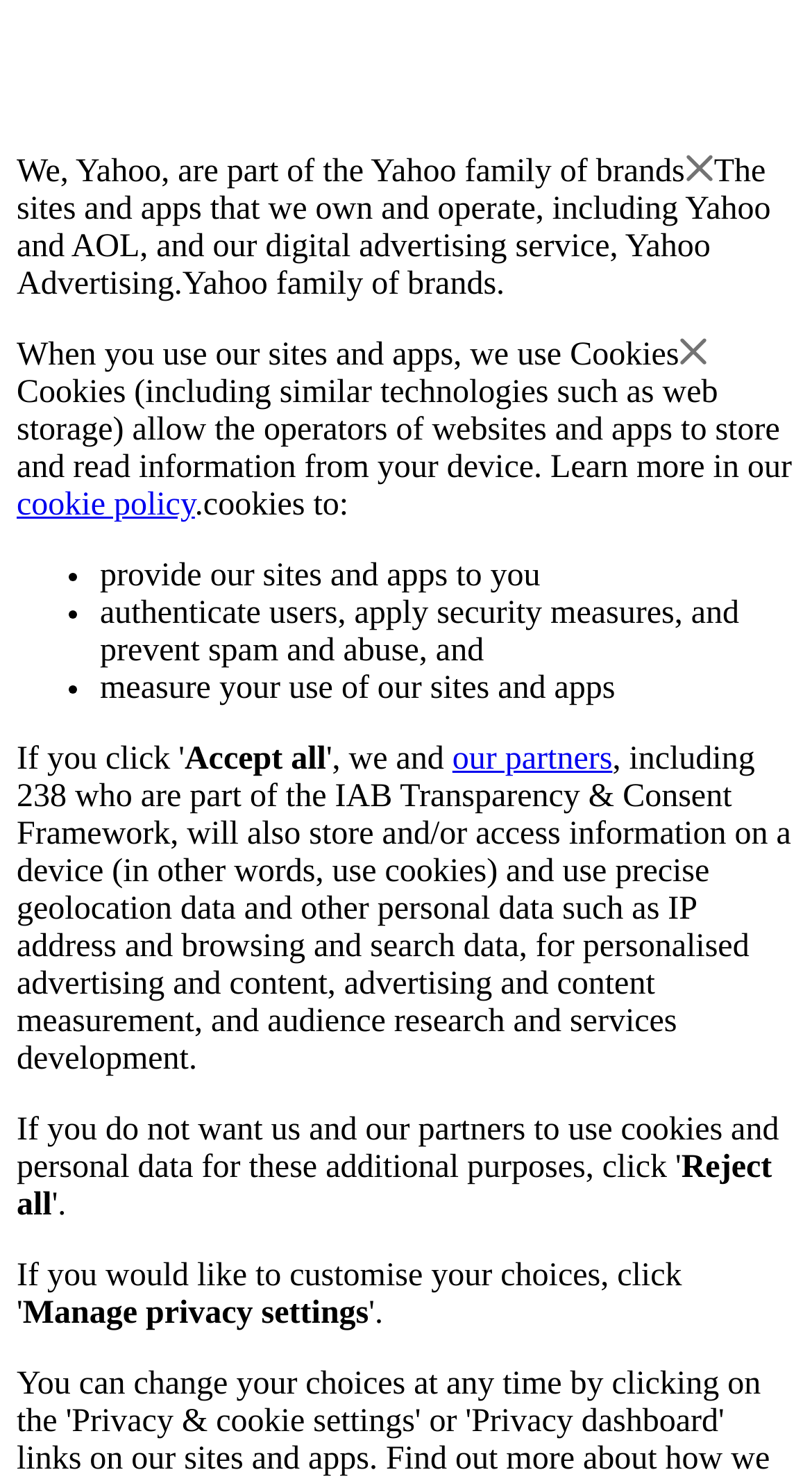Why do Yahoo use cookies?
Give a thorough and detailed response to the question.

The webpage explains that Yahoo uses cookies to provide their sites and apps, authenticate users, apply security measures, prevent spam and abuse, and measure the use of their sites and apps.